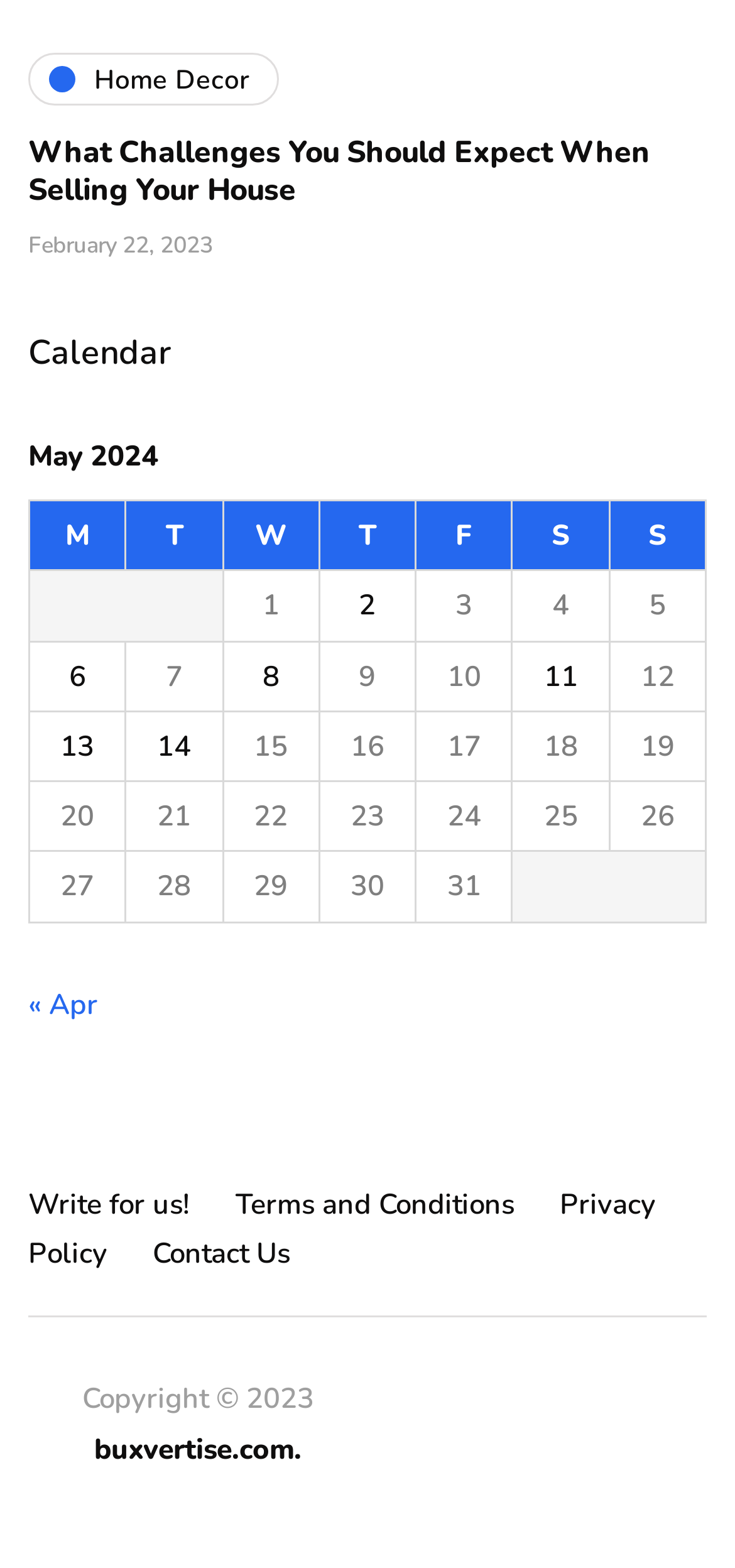Identify the bounding box coordinates of the region I need to click to complete this instruction: "Check 'Posts published on May 2, 2024'".

[0.434, 0.364, 0.566, 0.409]